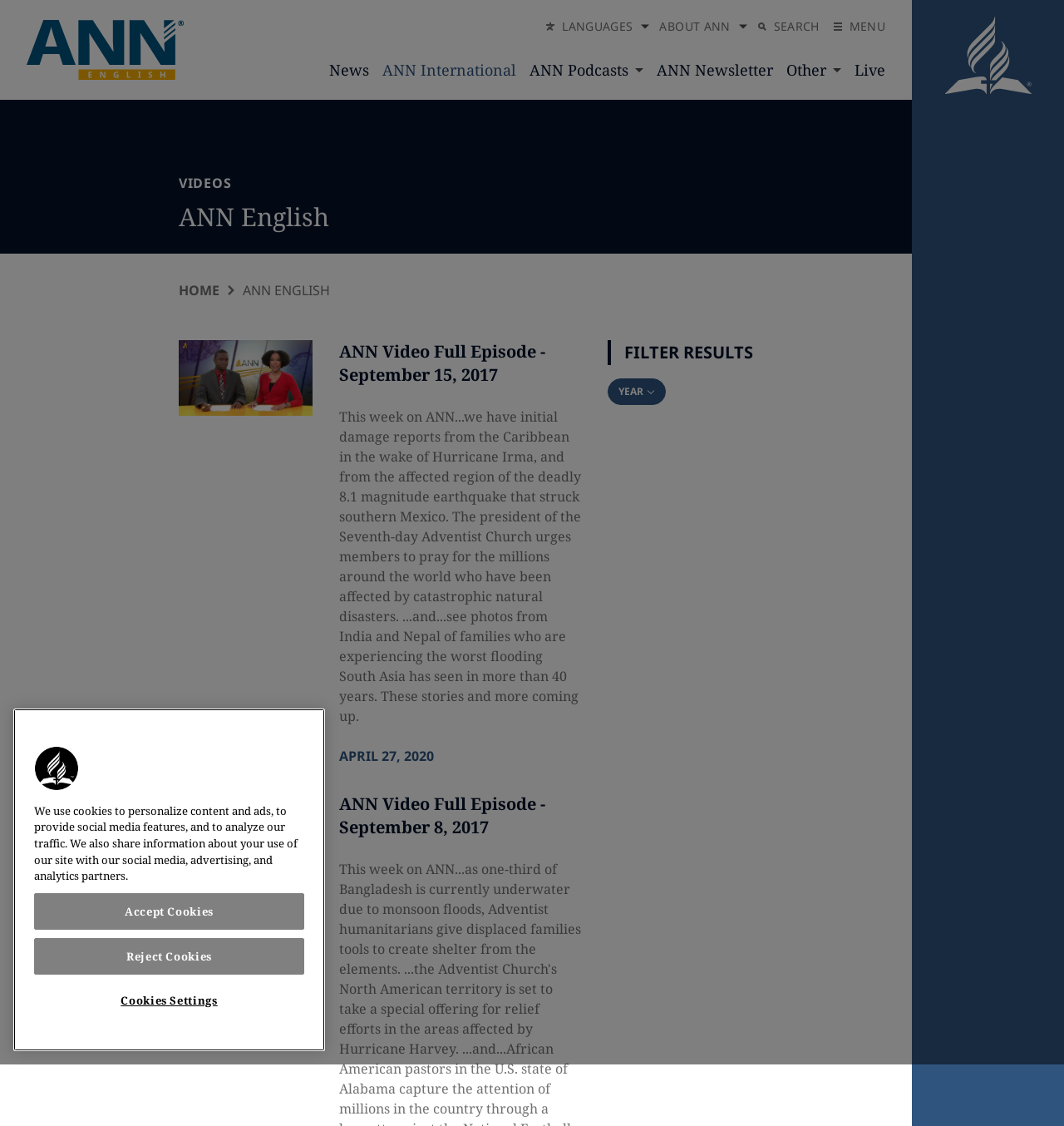Identify the coordinates of the bounding box for the element described below: "Languages". Return the coordinates as four float numbers between 0 and 1: [left, top, right, bottom].

[0.506, 0.012, 0.614, 0.035]